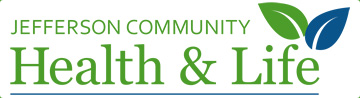Answer the question below using just one word or a short phrase: 
What is the theme reinforced by the two leaves?

Nature and health